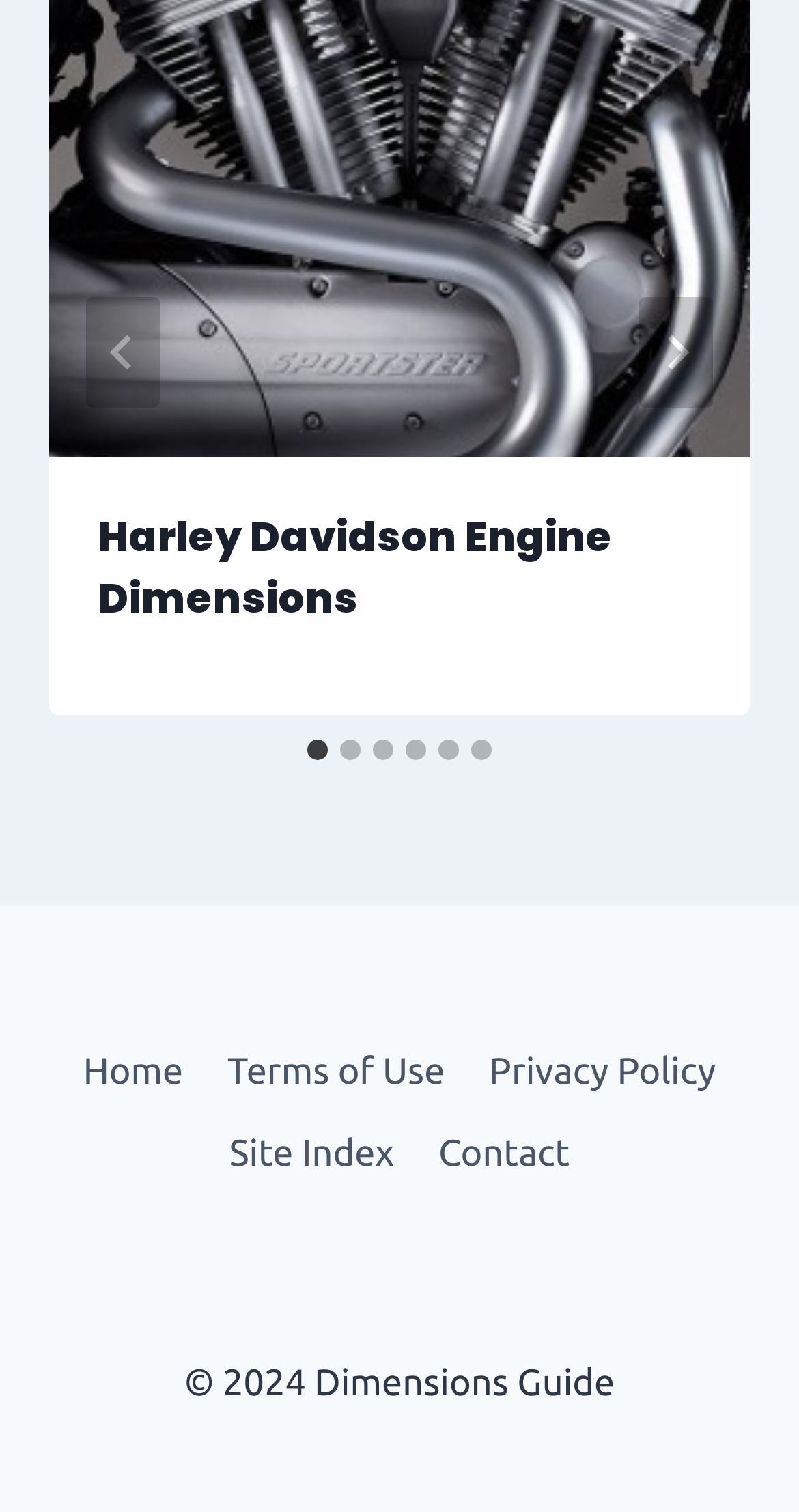Please examine the image and provide a detailed answer to the question: What is the copyright year of the webpage?

The StaticText at the bottom of the webpage reads '© 2024 Dimensions Guide', which indicates that the webpage's copyright year is 2024.